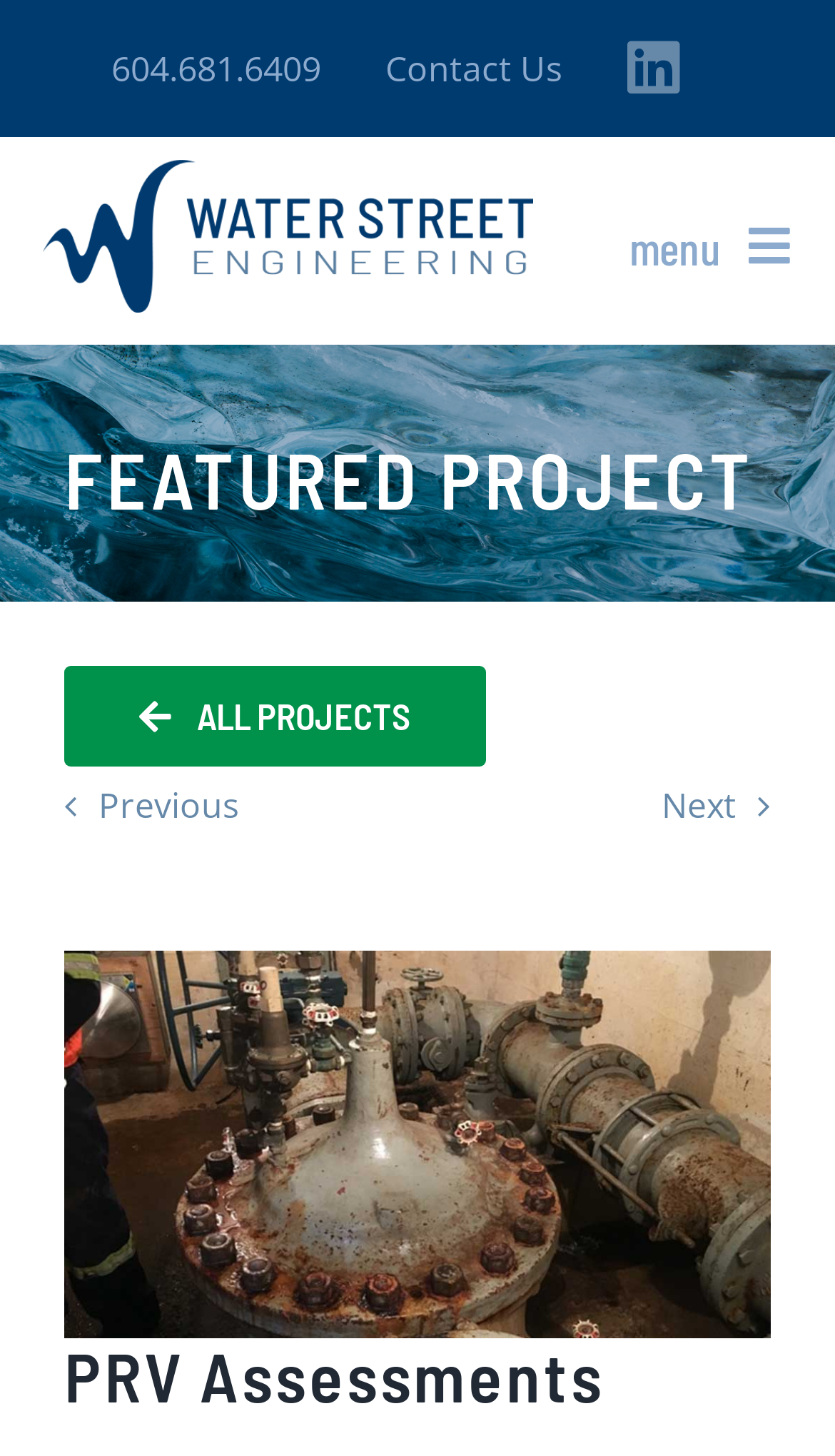How many main navigation links are there?
Respond to the question with a single word or phrase according to the image.

5